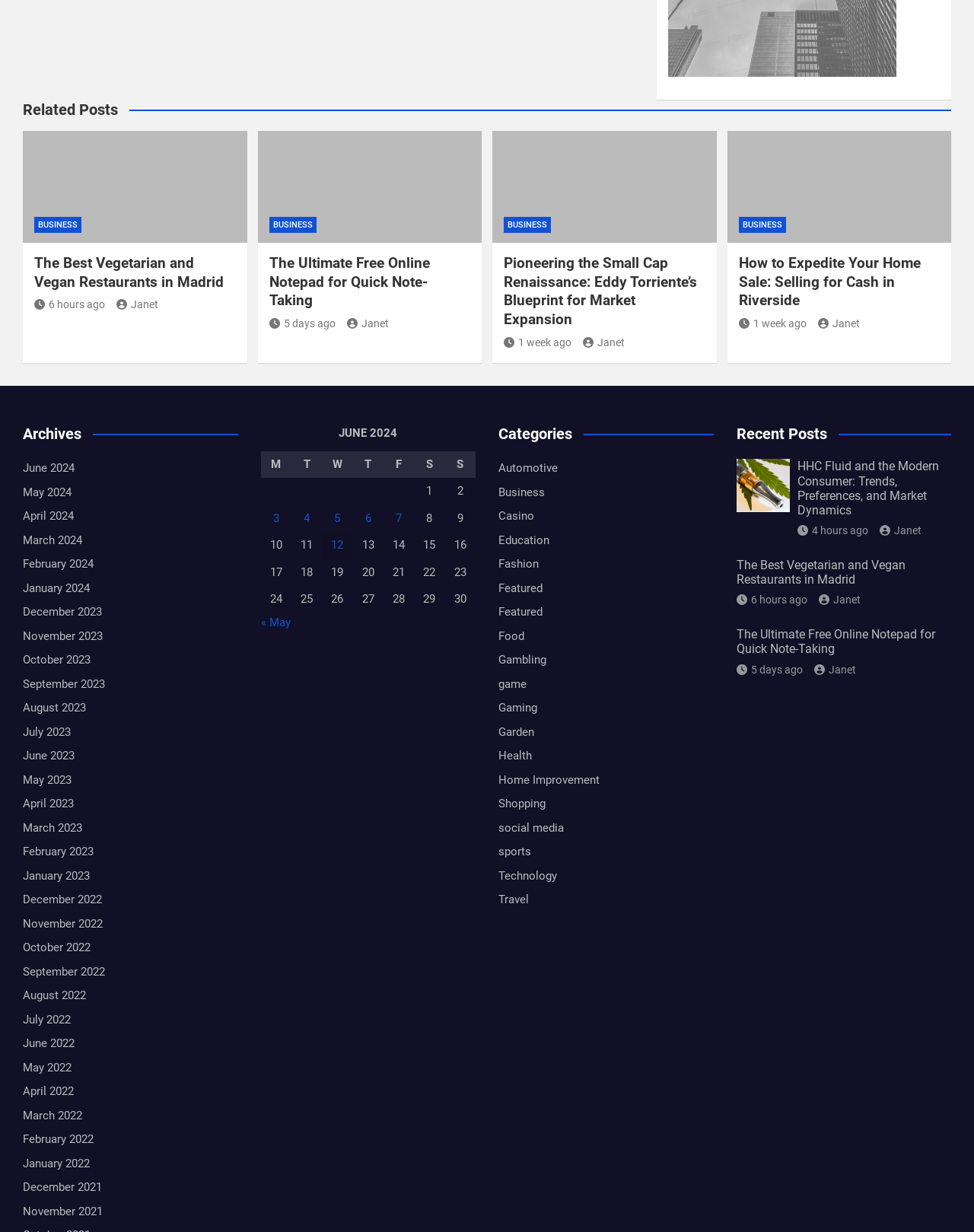Please find the bounding box coordinates for the clickable element needed to perform this instruction: "Click the link '690'".

None